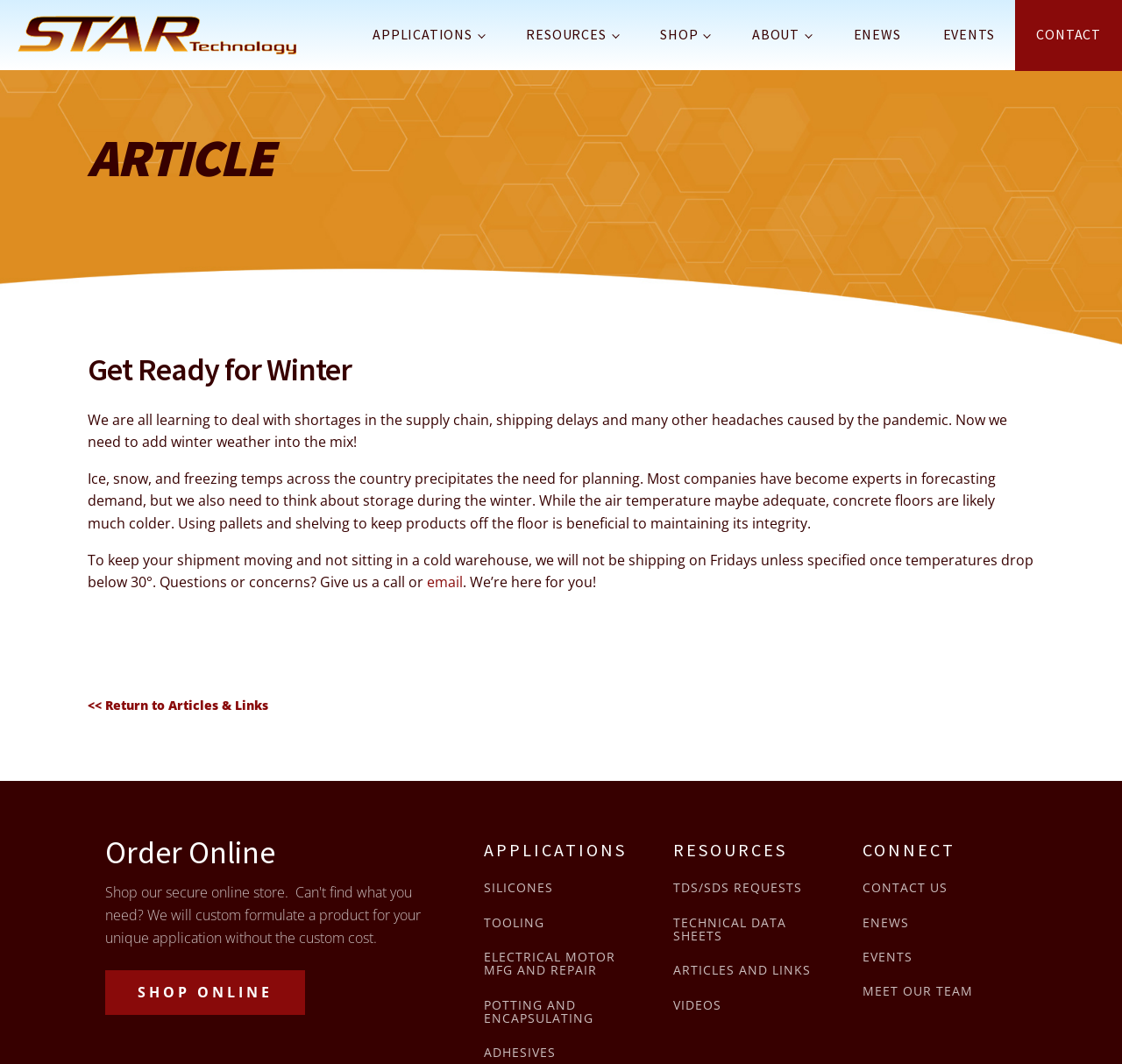What are the different categories available on this website?
With the help of the image, please provide a detailed response to the question.

The webpage has separate sections for 'APPLICATIONS', 'RESOURCES', and 'CONNECT', which suggests that these are the different categories available on this website.